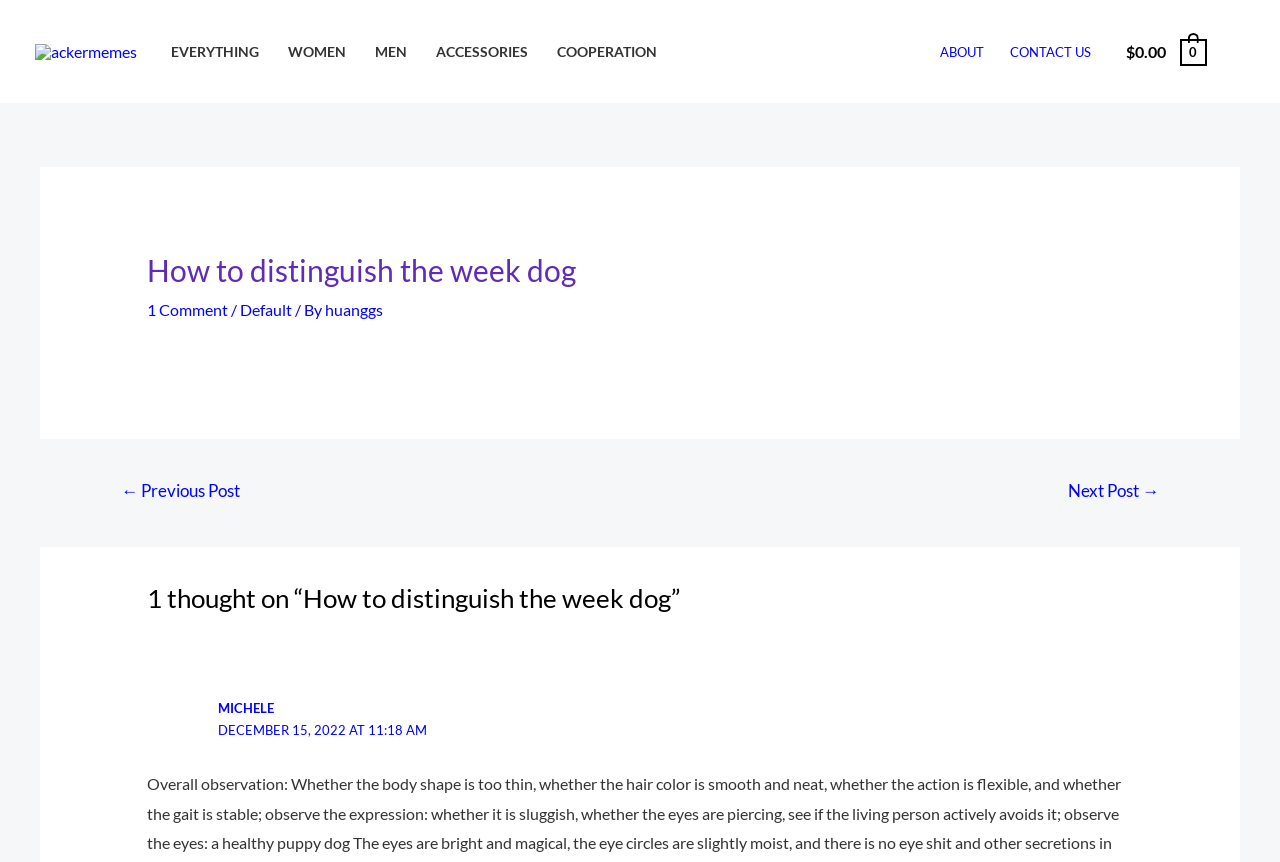What is the name of the commenter on the current post? Examine the screenshot and reply using just one word or a brief phrase.

MICHELE